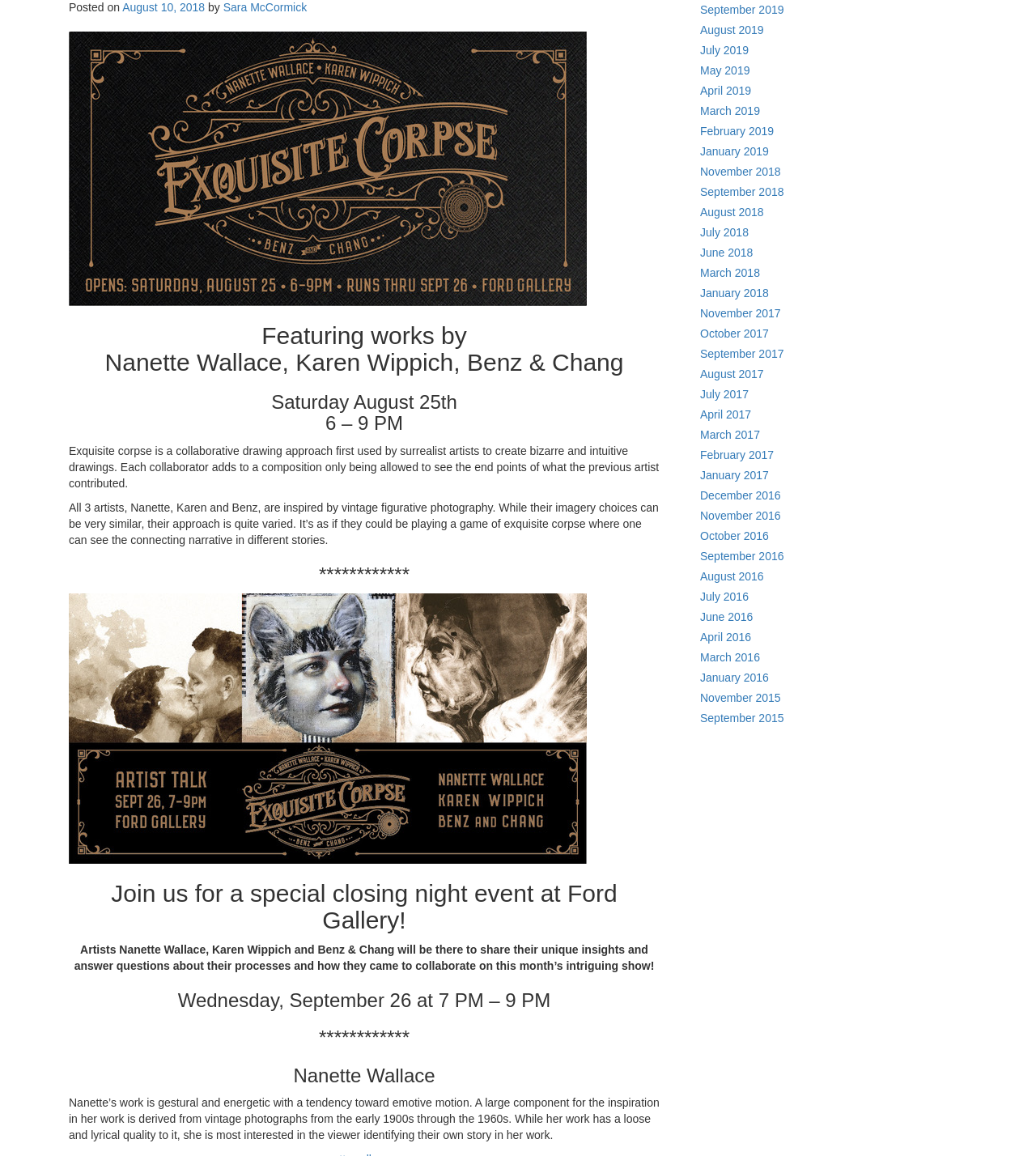Using the element description: "May 2019", determine the bounding box coordinates for the specified UI element. The coordinates should be four float numbers between 0 and 1, [left, top, right, bottom].

[0.676, 0.056, 0.724, 0.067]